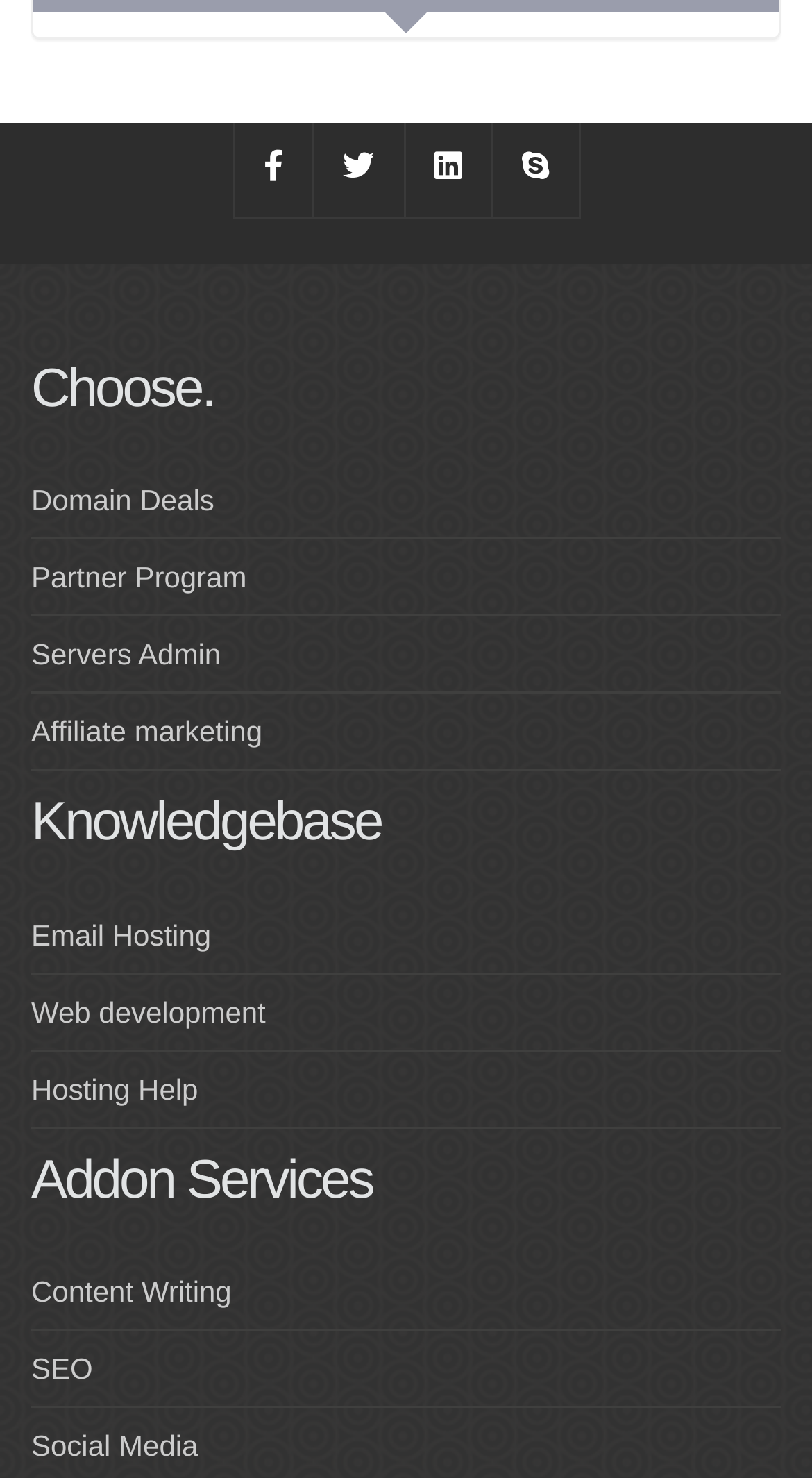Given the description of a UI element: "Hosting Help", identify the bounding box coordinates of the matching element in the webpage screenshot.

[0.038, 0.725, 0.244, 0.748]